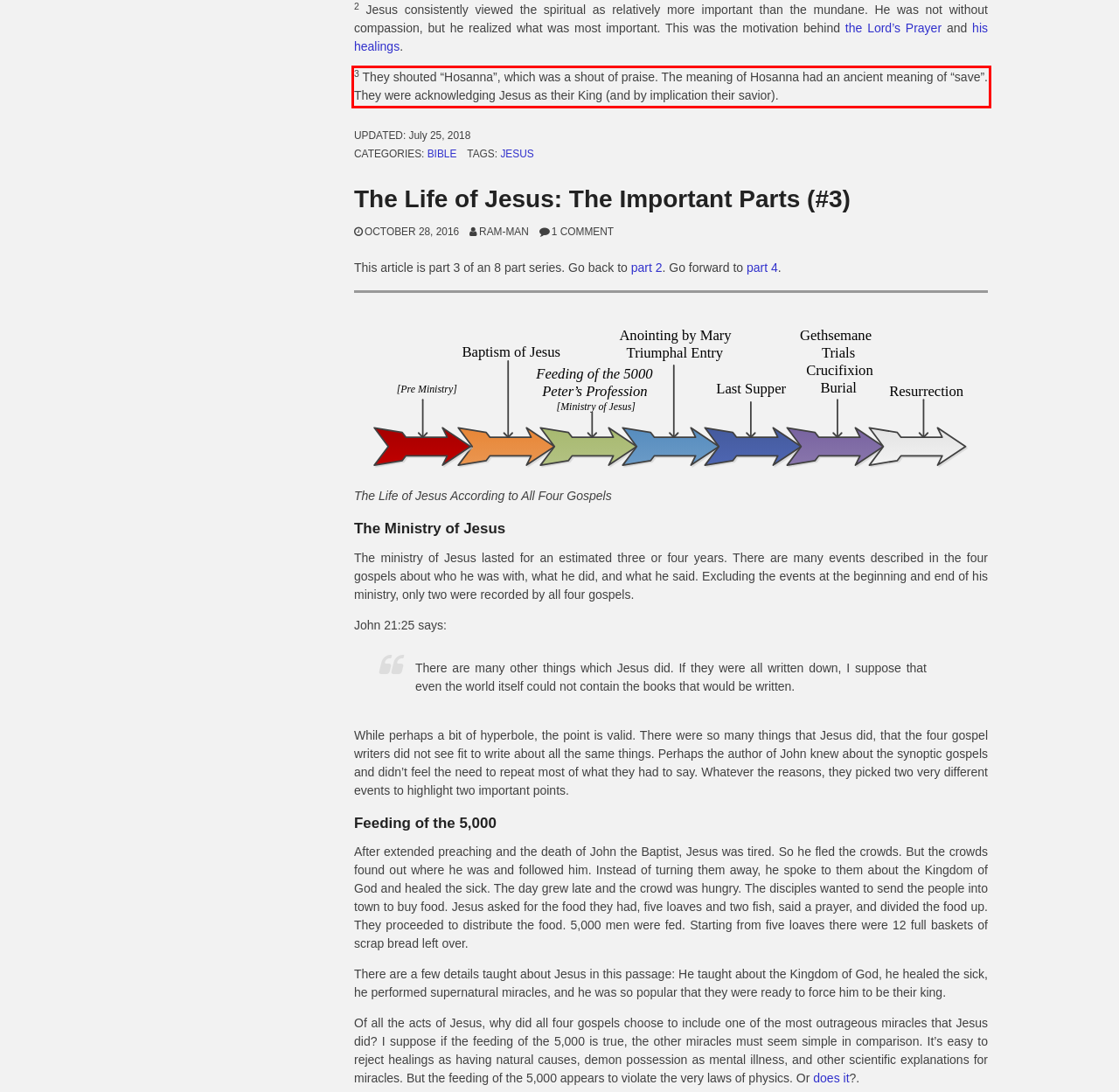Please identify and extract the text from the UI element that is surrounded by a red bounding box in the provided webpage screenshot.

3 They shouted “Hosanna”, which was a shout of praise. The meaning of Hosanna had an ancient meaning of “save”. They were acknowledging Jesus as their King (and by implication their savior).